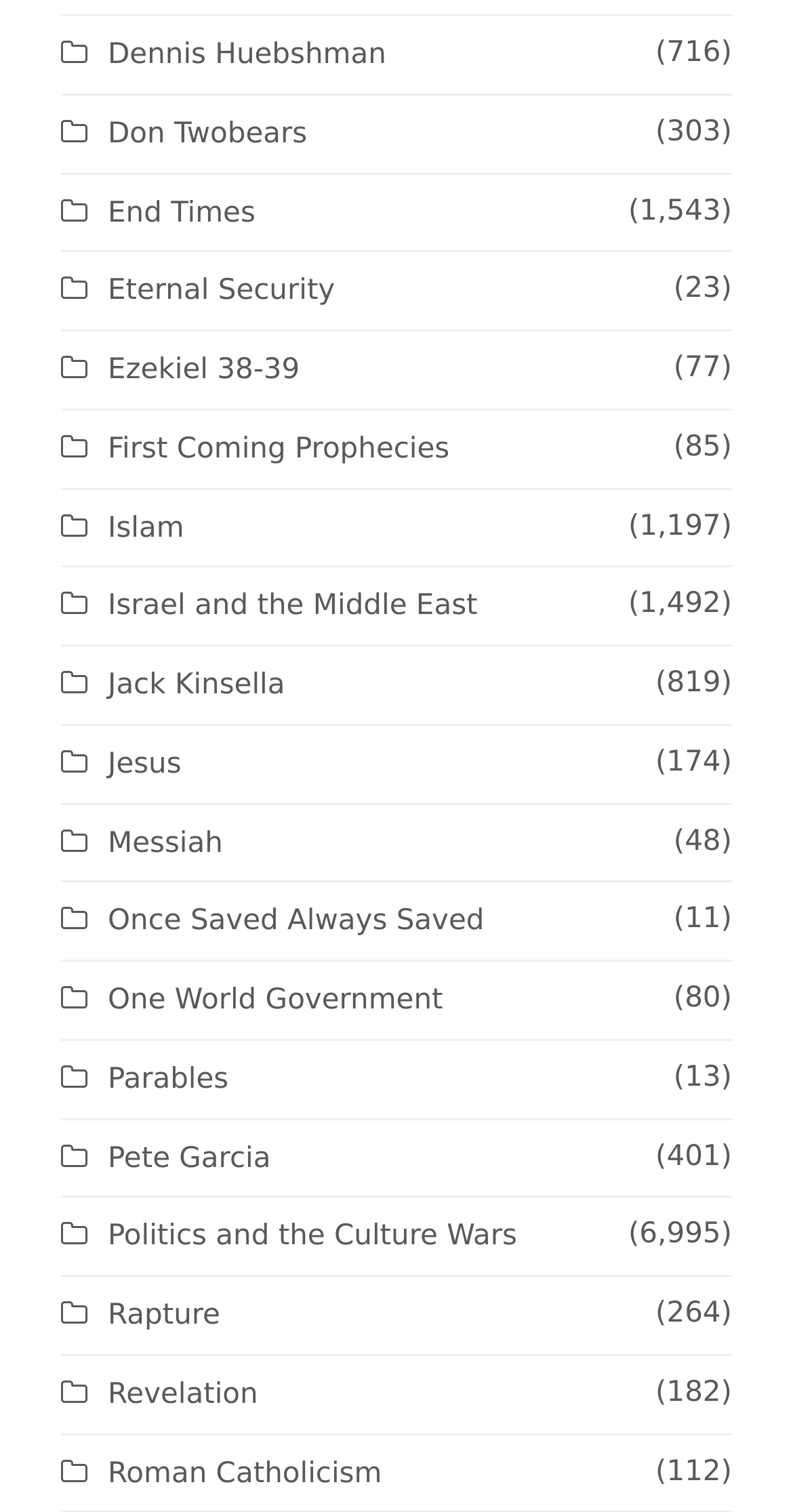What is the topic with the fewest articles?
Answer the question in as much detail as possible.

I looked at the StaticText elements next to each link and found the one with the smallest number, which is 11. The corresponding link is 'Once Saved Always Saved'.